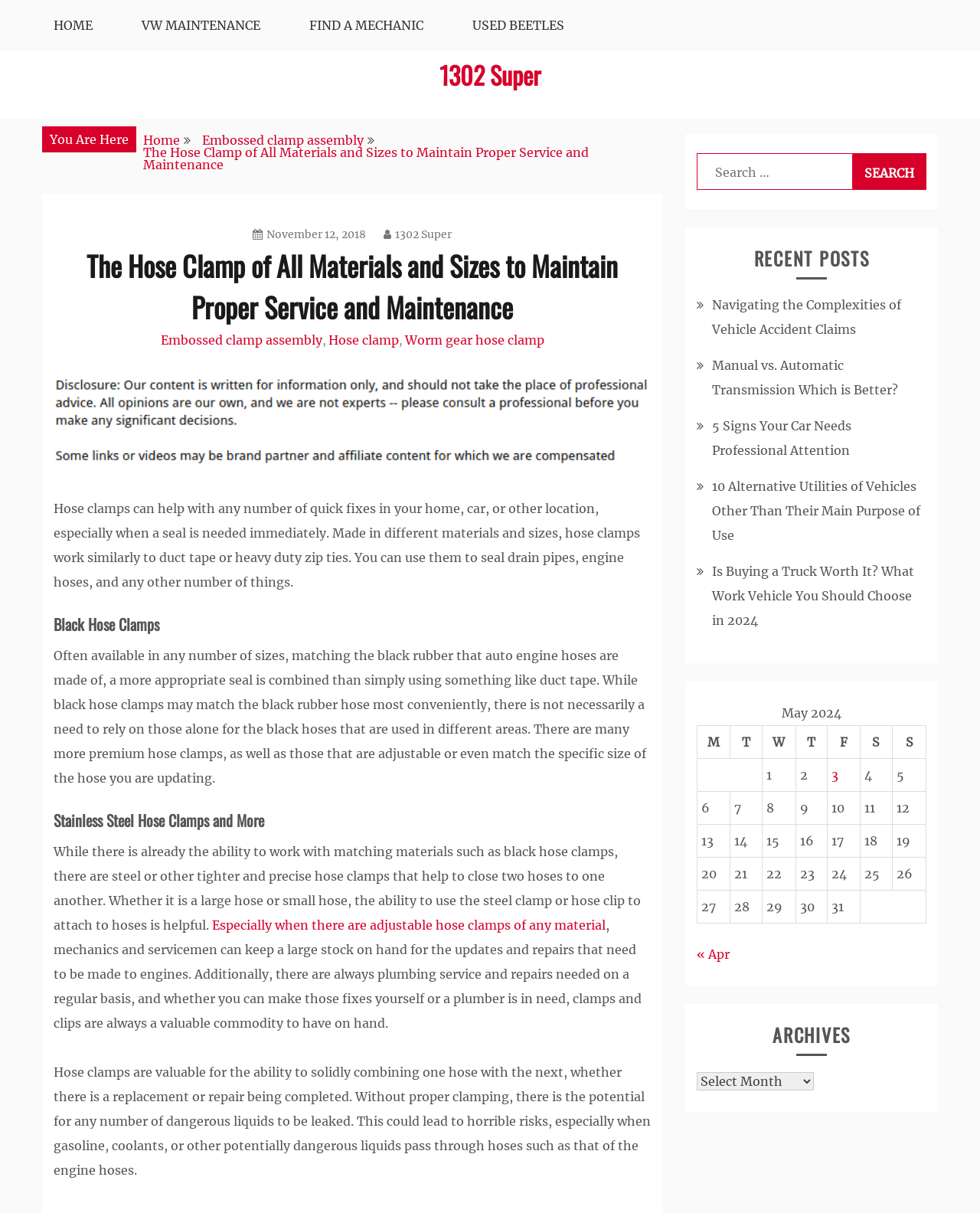Can you find the bounding box coordinates of the area I should click to execute the following instruction: "Read more about 'The Hose Clamp of All Materials and Sizes to Maintain Proper Service and Maintenance'"?

[0.055, 0.202, 0.664, 0.27]